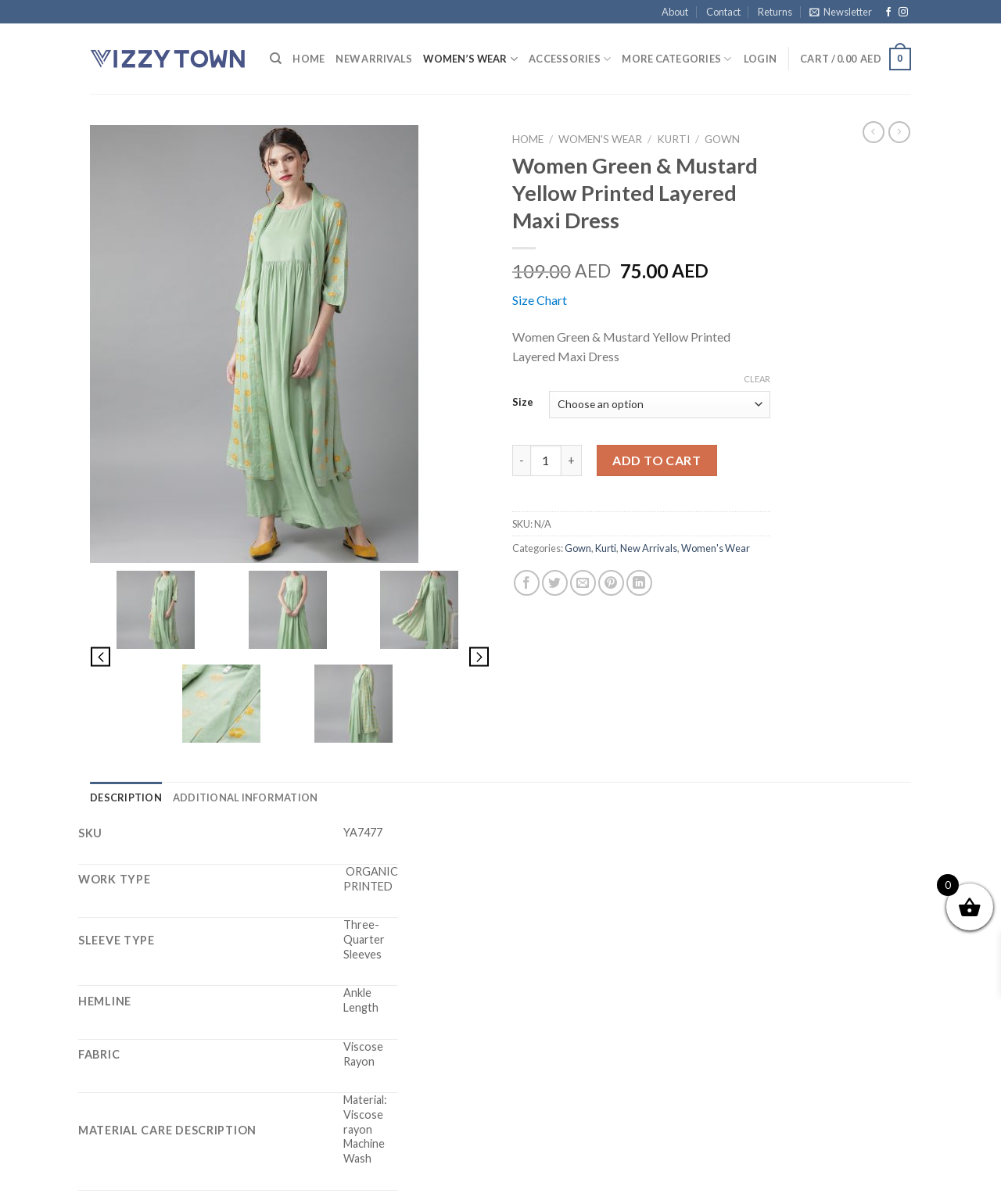Please identify the bounding box coordinates of the element's region that I should click in order to complete the following instruction: "Click on the 'ADD TO CART' button". The bounding box coordinates consist of four float numbers between 0 and 1, i.e., [left, top, right, bottom].

[0.596, 0.369, 0.716, 0.395]